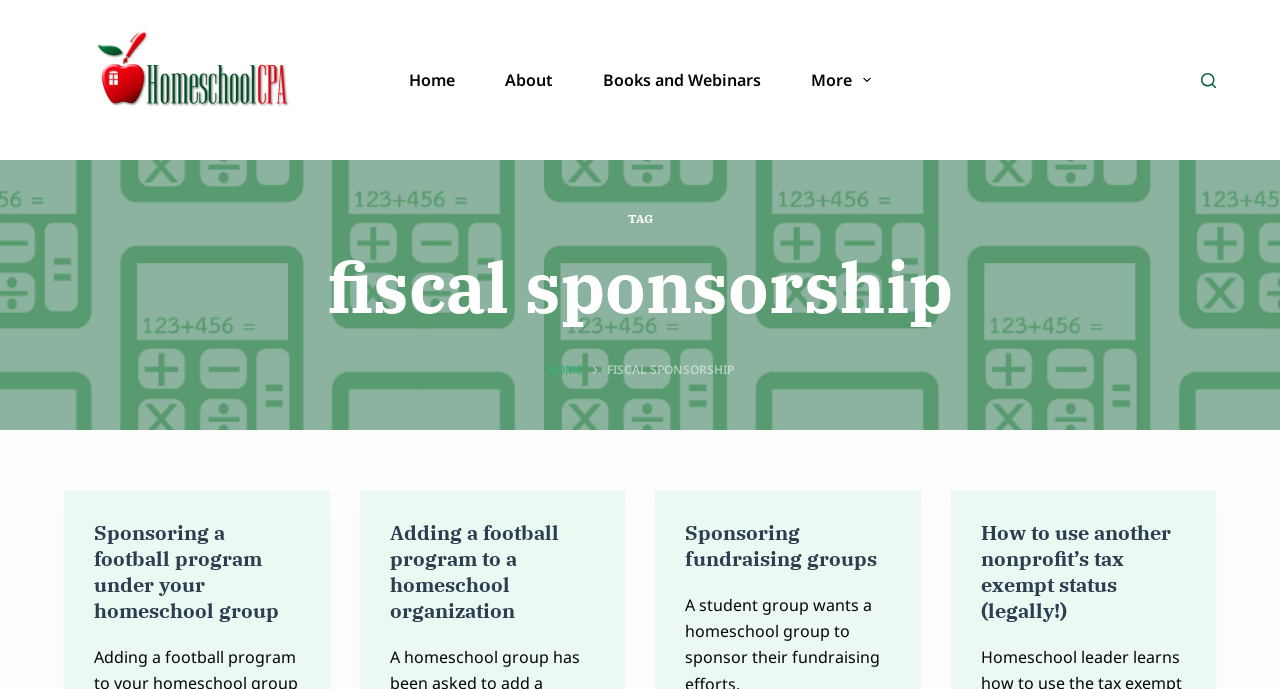Create a detailed narrative describing the layout and content of the webpage.

The webpage is about fiscal sponsorship, specifically related to homeschooling. At the top left, there is a "Skip to content" link. Next to it, on the top left, is the Homeschool CPA logo, which is an image. 

To the right of the logo, there is a horizontal navigation menu with four menu items: "Home", "About", "Books and Webinars", and "More". The "More" menu item has a dropdown menu with an arrow icon.

On the top right, there is a "Search" button. Below the navigation menu, there is a large section that takes up most of the page. This section has a heading "TAG fiscal sponsorship" and a subheading "FISCAL SPONSORSHIP". 

Below the subheading, there are four sections, each with a heading and a link. The headings are "Sponsoring a football program under your homeschool group", "Adding a football program to a homeschool organization", "Sponsoring fundraising groups", and "How to use another nonprofit’s tax exempt status (legally!)". Each section has a link with the same text as the heading.